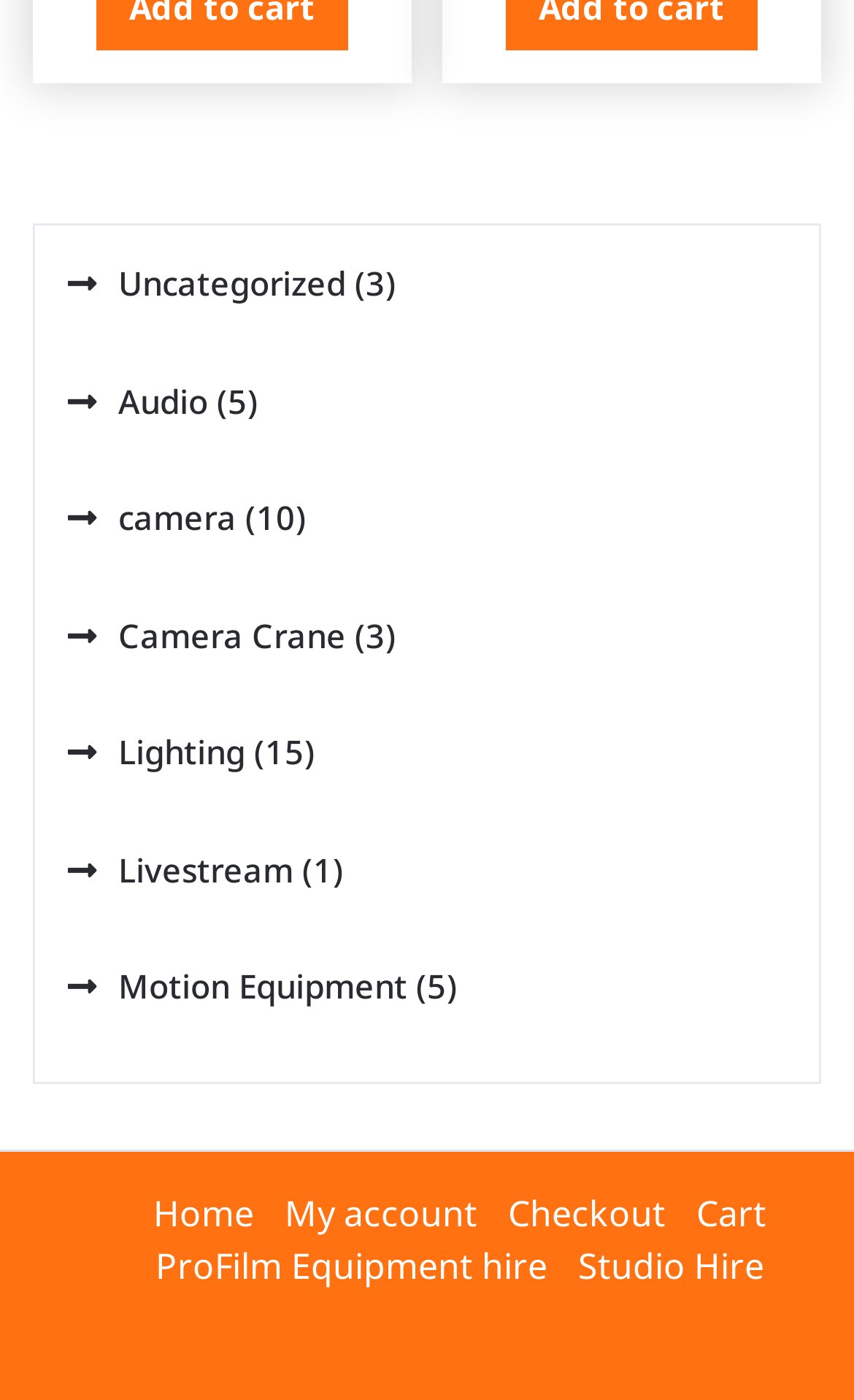Please predict the bounding box coordinates of the element's region where a click is necessary to complete the following instruction: "Go to audio products". The coordinates should be represented by four float numbers between 0 and 1, i.e., [left, top, right, bottom].

[0.079, 0.27, 0.244, 0.302]